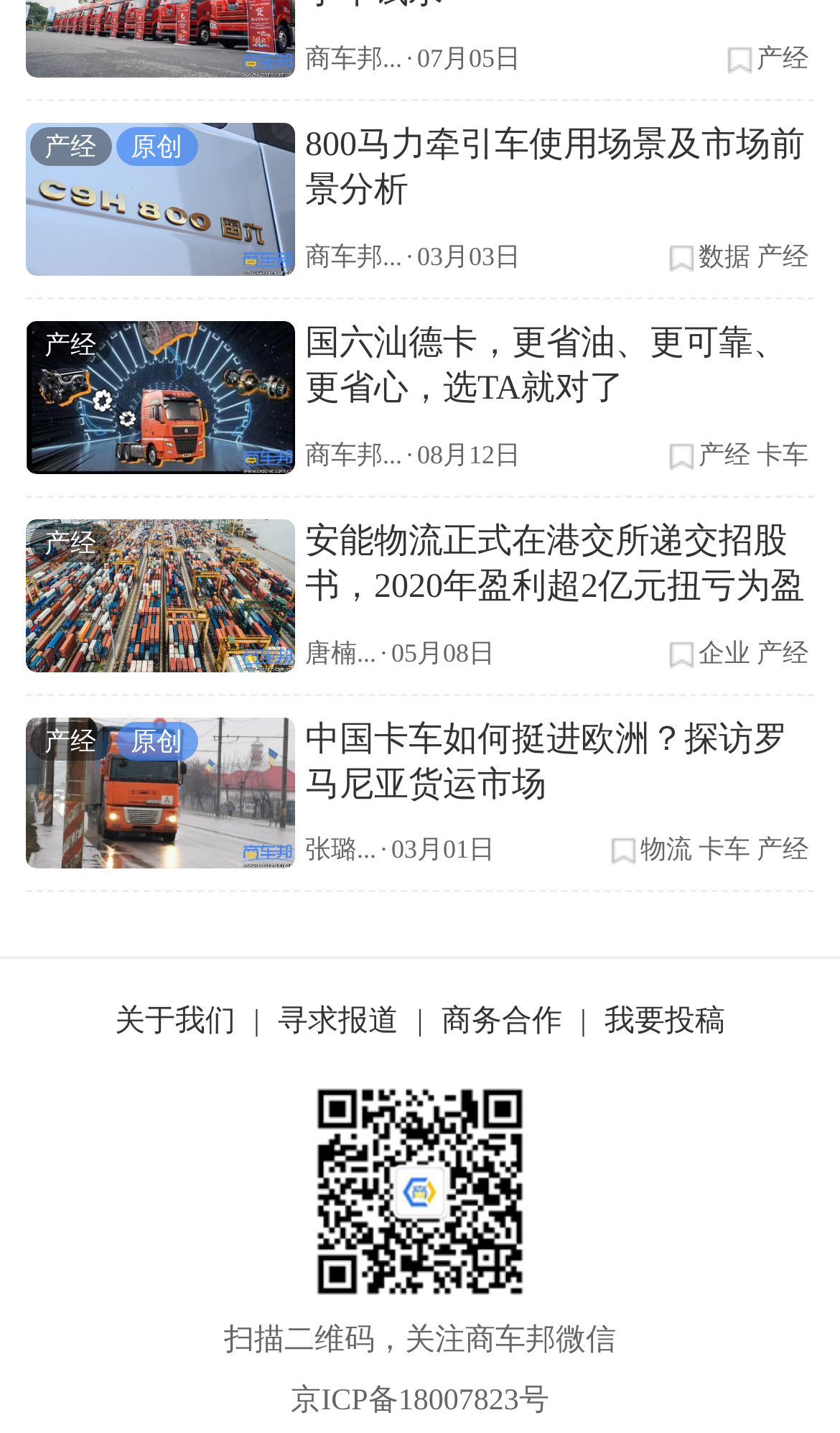Can you show the bounding box coordinates of the region to click on to complete the task described in the instruction: "View article about 800马力牵引车"?

[0.03, 0.086, 0.97, 0.209]